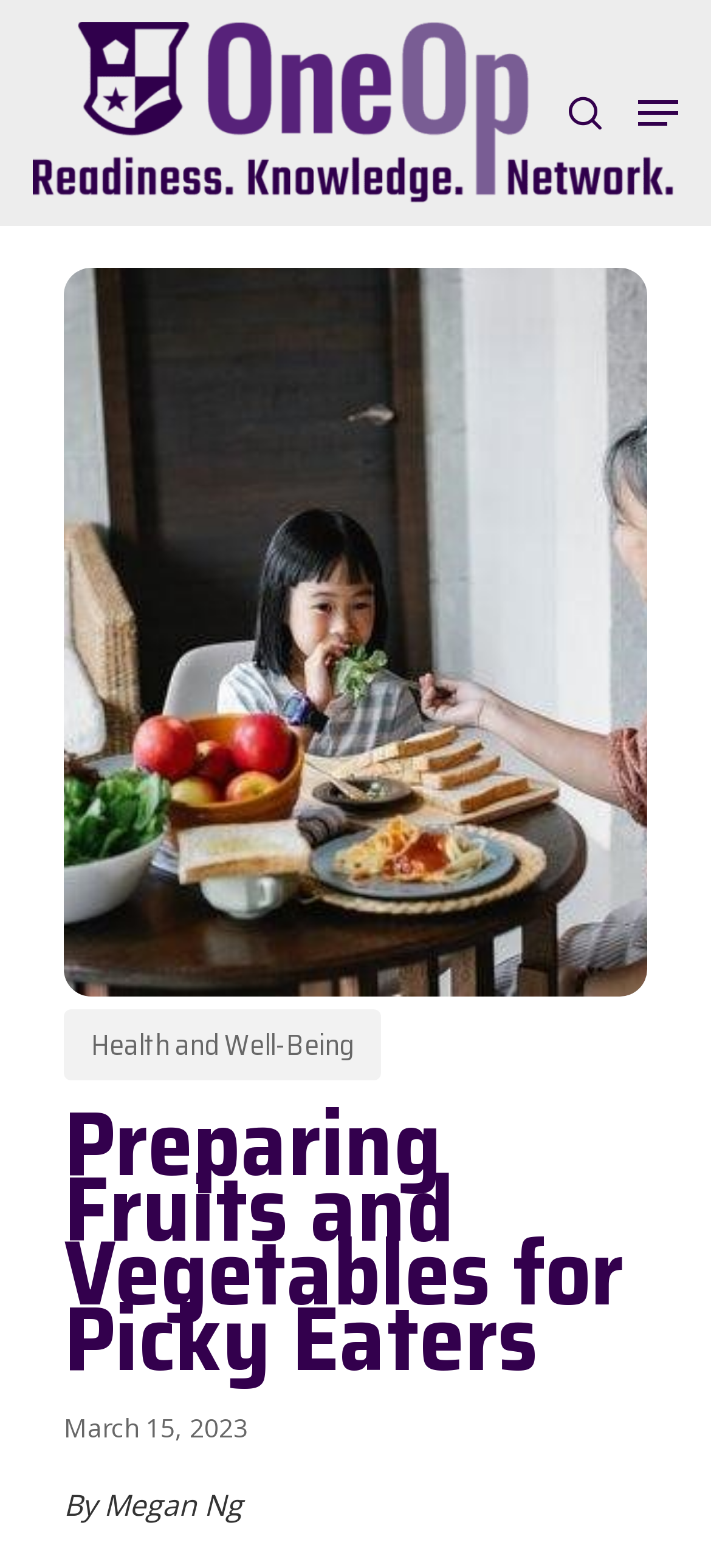Is the navigation menu expanded?
Examine the webpage screenshot and provide an in-depth answer to the question.

I found the state of the navigation menu by looking at the link element with the text 'Navigation Menu', which has an attribute 'expanded' set to 'False'.